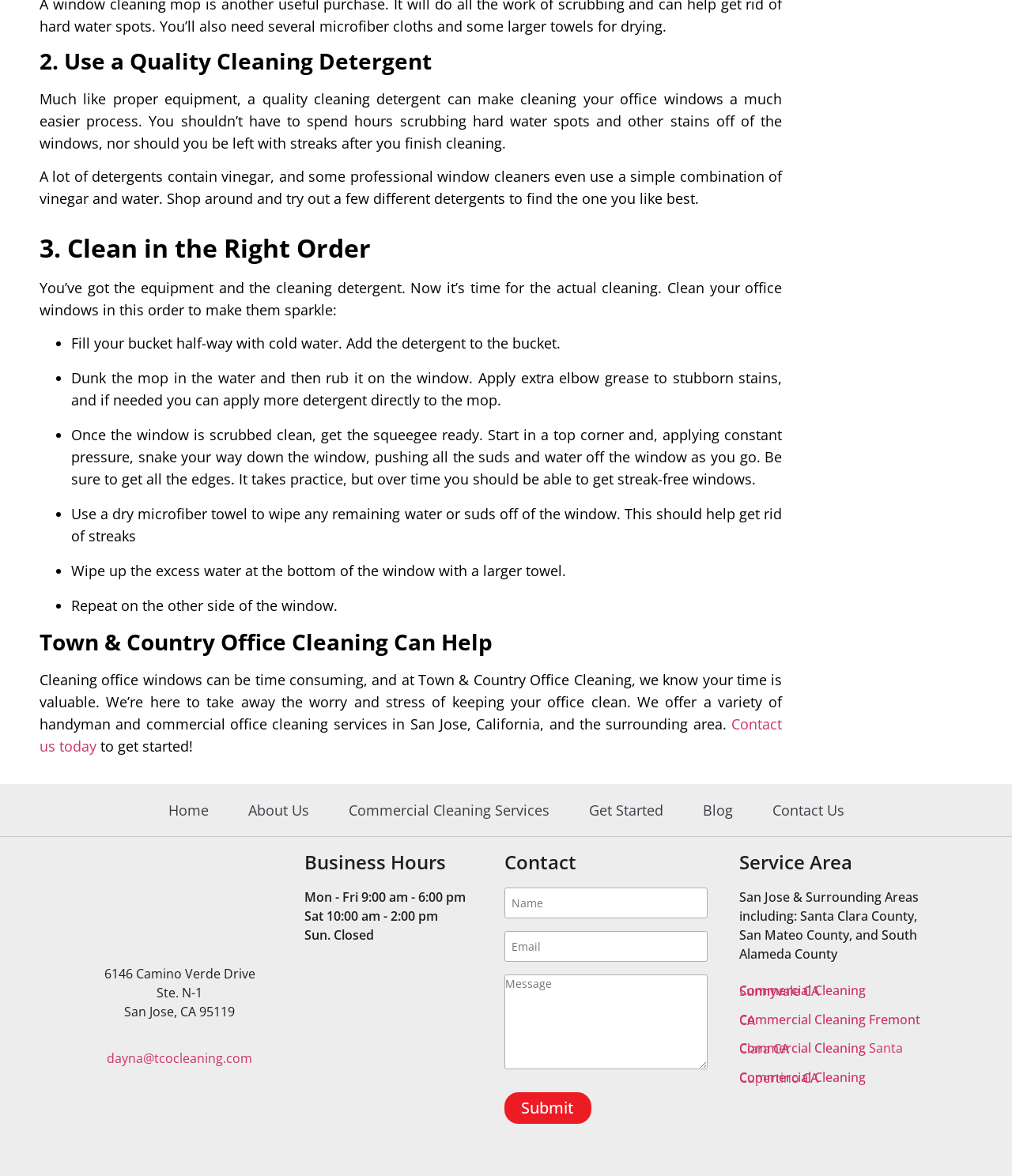Given the element description Home, predict the bounding box coordinates for the UI element in the webpage screenshot. The format should be (top-left x, top-left y, bottom-right x, bottom-right y), and the values should be between 0 and 1.

[0.15, 0.673, 0.221, 0.704]